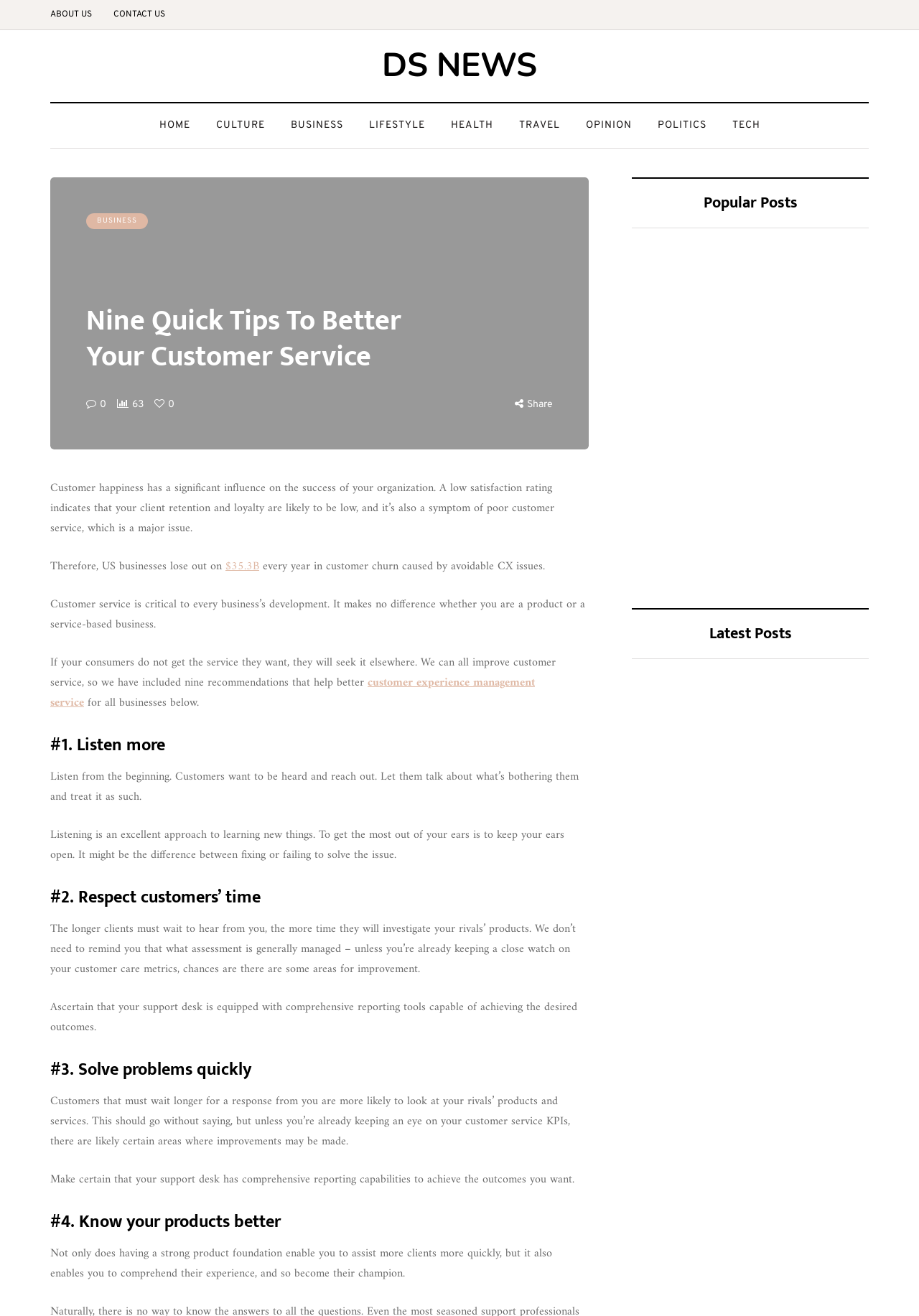Construct a comprehensive description capturing every detail on the webpage.

The webpage is focused on providing nine quick tips to better customer service. At the top, there are several links to different sections of the website, including "ABOUT US", "CONTACT US", "HOME", and various categories like "CULTURE", "BUSINESS", and "HEALTH". 

Below the links, there is a heading that reads "Nine Quick Tips To Better Your Customer Service". This is followed by a brief introduction to the importance of customer service, stating that it has a significant influence on the success of an organization. The introduction also mentions that poor customer service can lead to customer churn, resulting in significant financial losses.

The nine quick tips are then presented, each with a heading and a brief description. The tips include listening more, respecting customers' time, solving problems quickly, knowing products better, and others. Each tip is explained in a few sentences, providing guidance on how to improve customer service.

On the right side of the page, there are two sections: "Popular Posts" and "Latest Posts". These sections feature links to various articles, including "Best Popeyes Menu Items (From a Nutritionist’s POV)", "6 Simple Hacks for Keeping Your Car Clean All the Time", and "Learning CPR & First Aid with Fun Games!". Each article has a heading and a link to read more.

At the bottom of the page, there are social media sharing links and a complementary section with a heading "Popular Posts" and "Latest Posts" again.